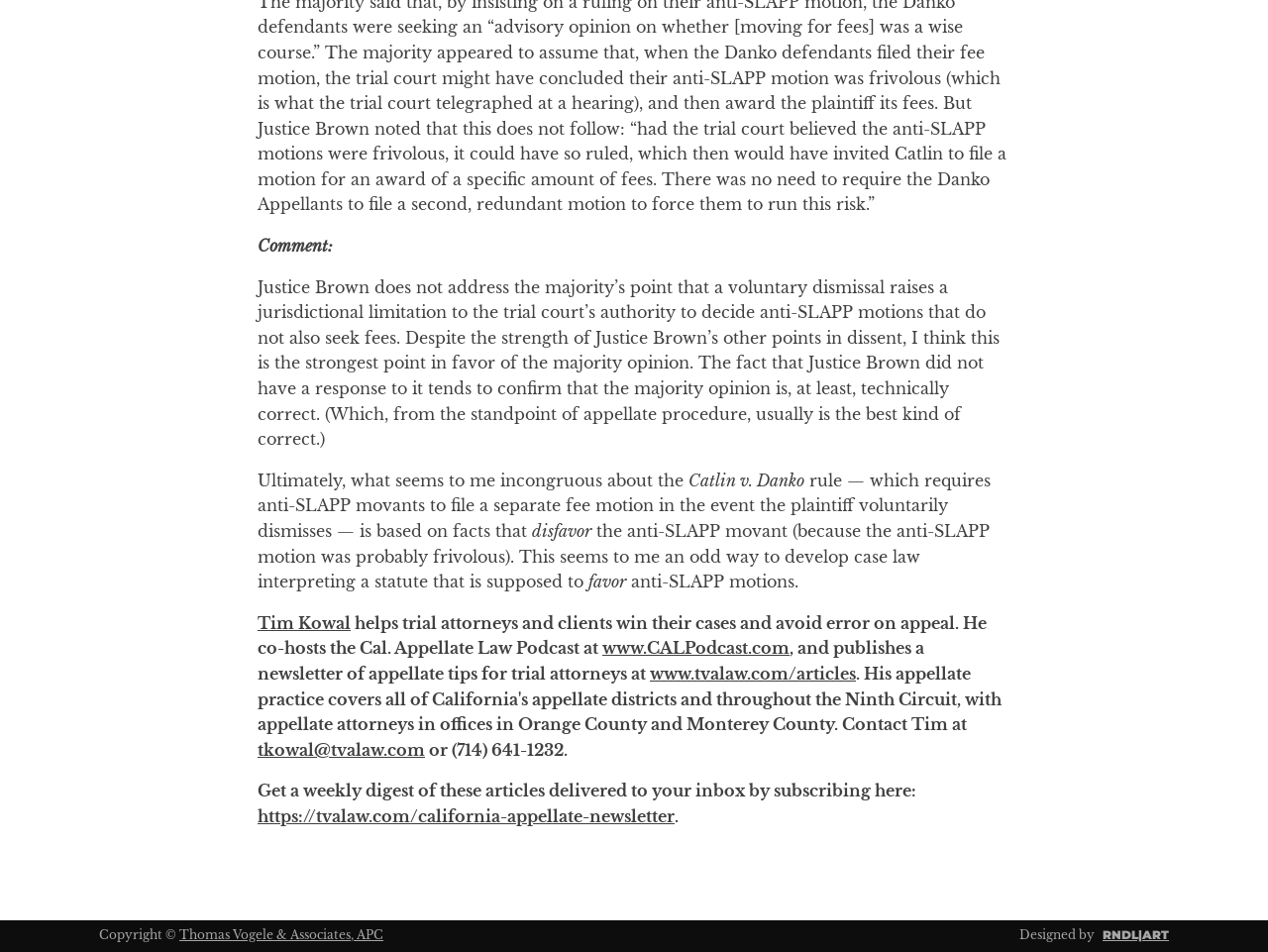Provide a short, one-word or phrase answer to the question below:
Who is the author of the article?

Tim Kowal